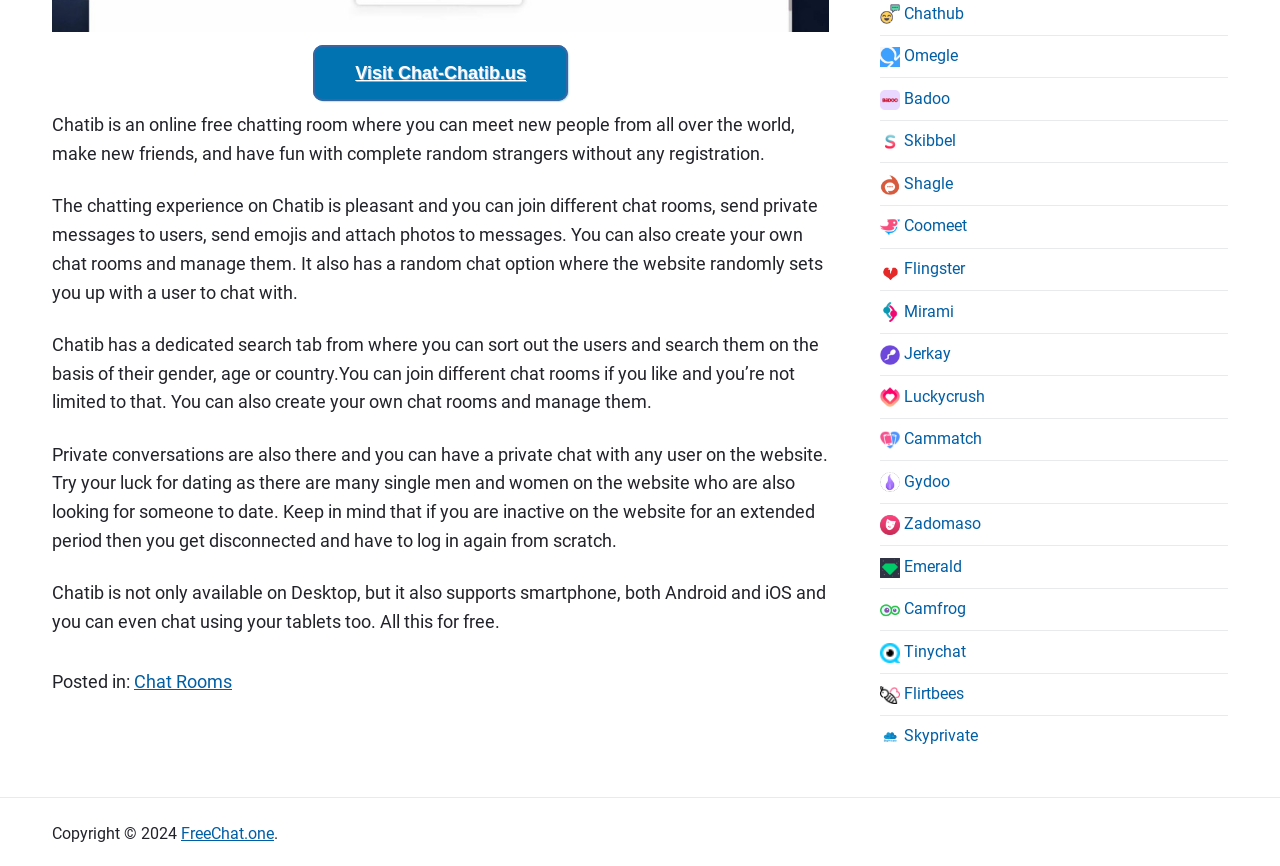Extract the bounding box for the UI element that matches this description: "No comment".

None